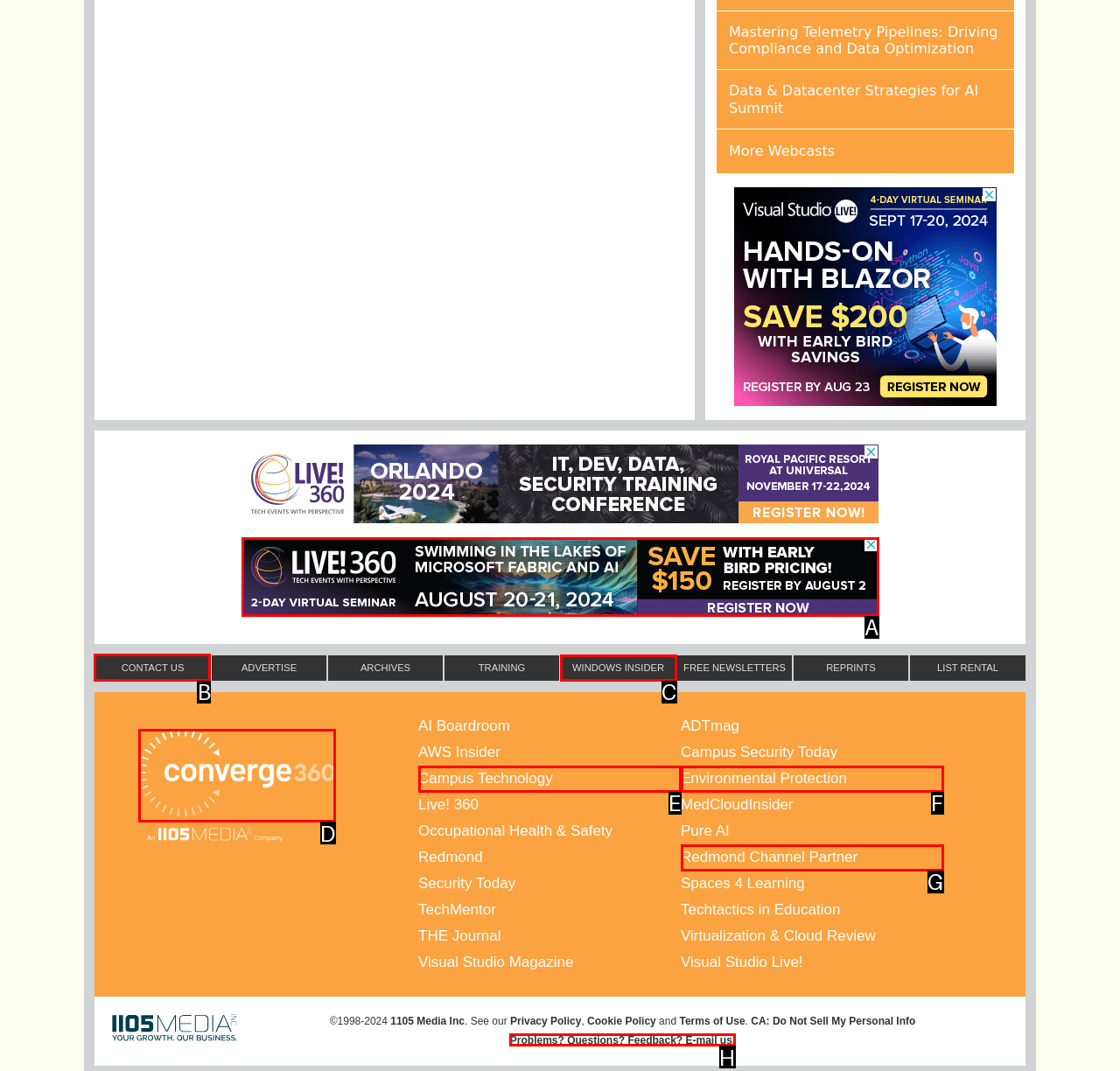To complete the instruction: Contact us, which HTML element should be clicked?
Respond with the option's letter from the provided choices.

B